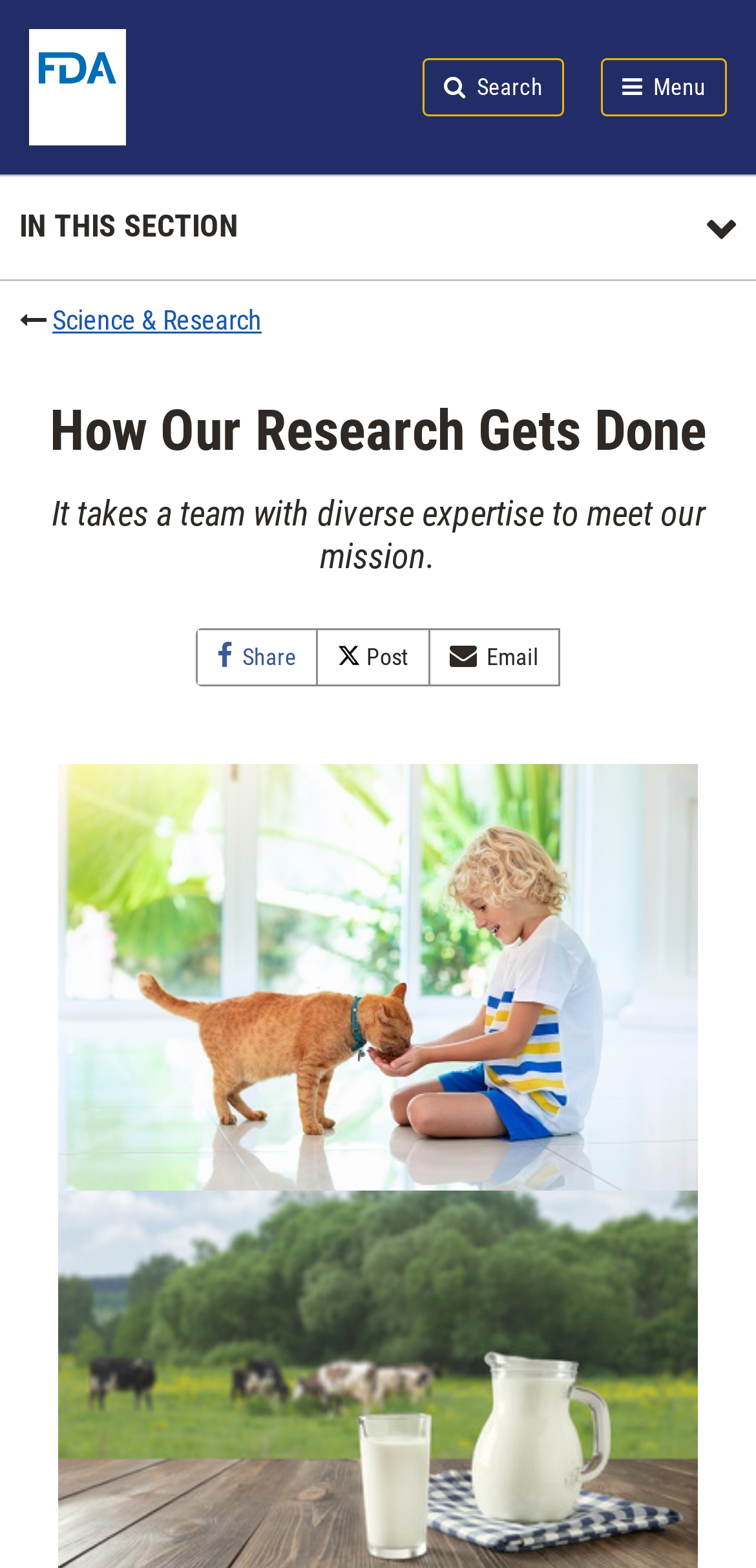Provide the bounding box coordinates for the UI element described in this sentence: "U.S. Food and Drug Administration". The coordinates should be four float values between 0 and 1, i.e., [left, top, right, bottom].

[0.038, 0.077, 0.295, 0.096]